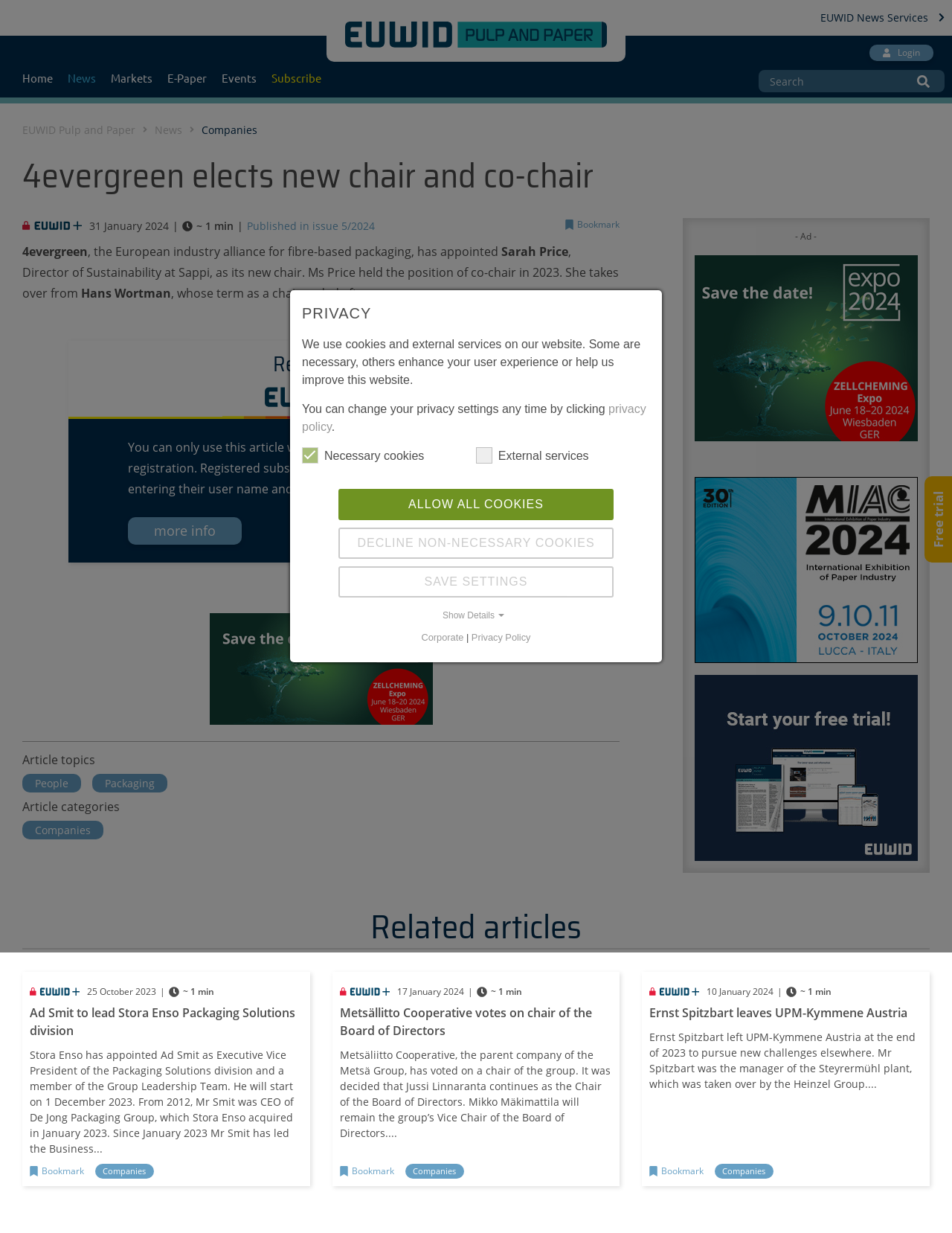Provide a single word or phrase to answer the given question: 
What is the name of the person who held the position of chair before Sarah Price?

Hans Wortman